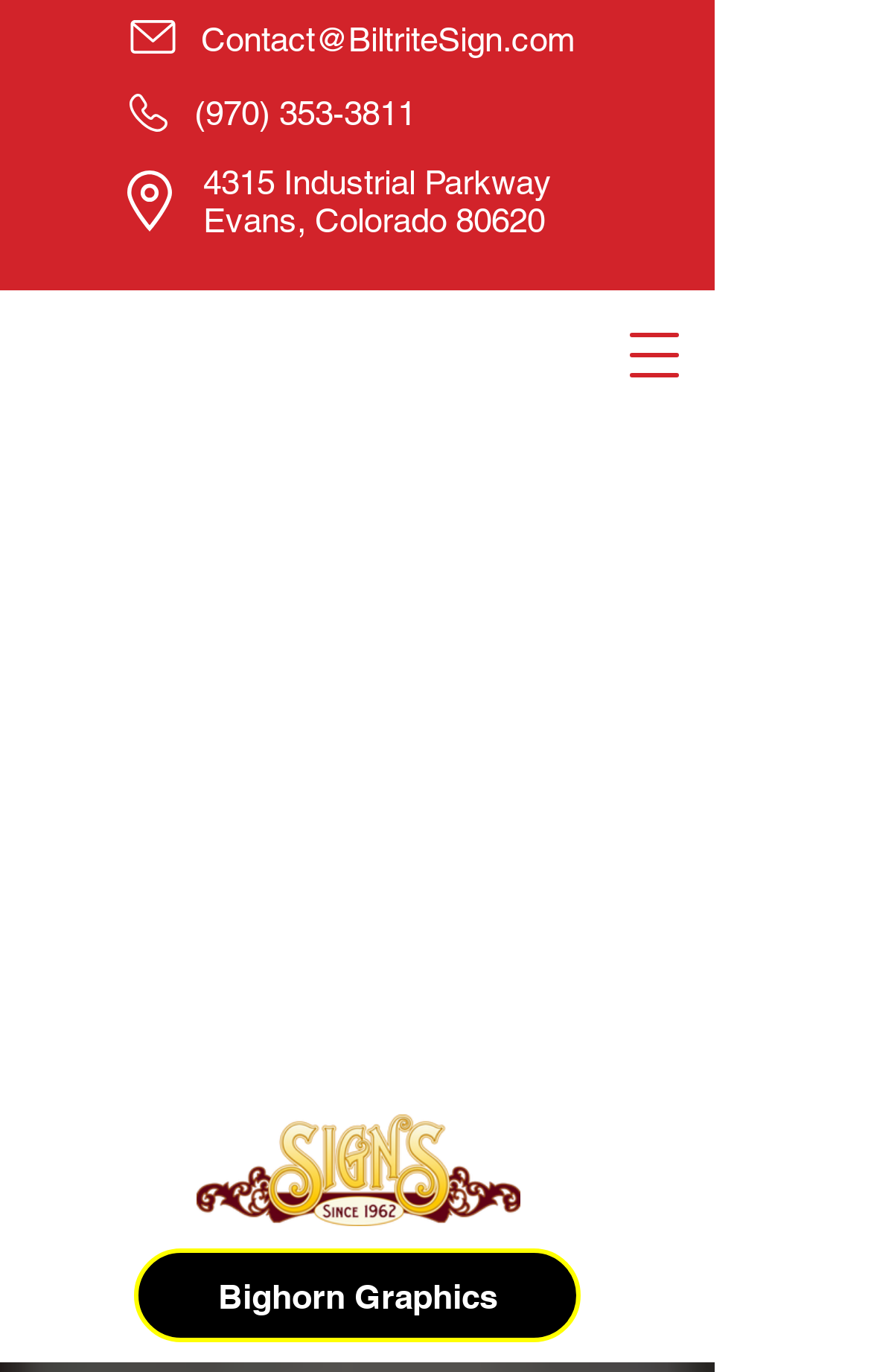Elaborate on the different components and information displayed on the webpage.

The webpage appears to be the portfolio page of Biltrite Sign Service, Inc. At the top left, there is a button to open the navigation menu. Below it, there are three headings displaying contact information: an email address, a phone number, and a physical address. Each of these headings has a corresponding link. 

To the right of the contact information, there is a logo of Biltrite SIGNS, which is both a link and an image. At the bottom of the page, there is another link to Bighorn Graphics.